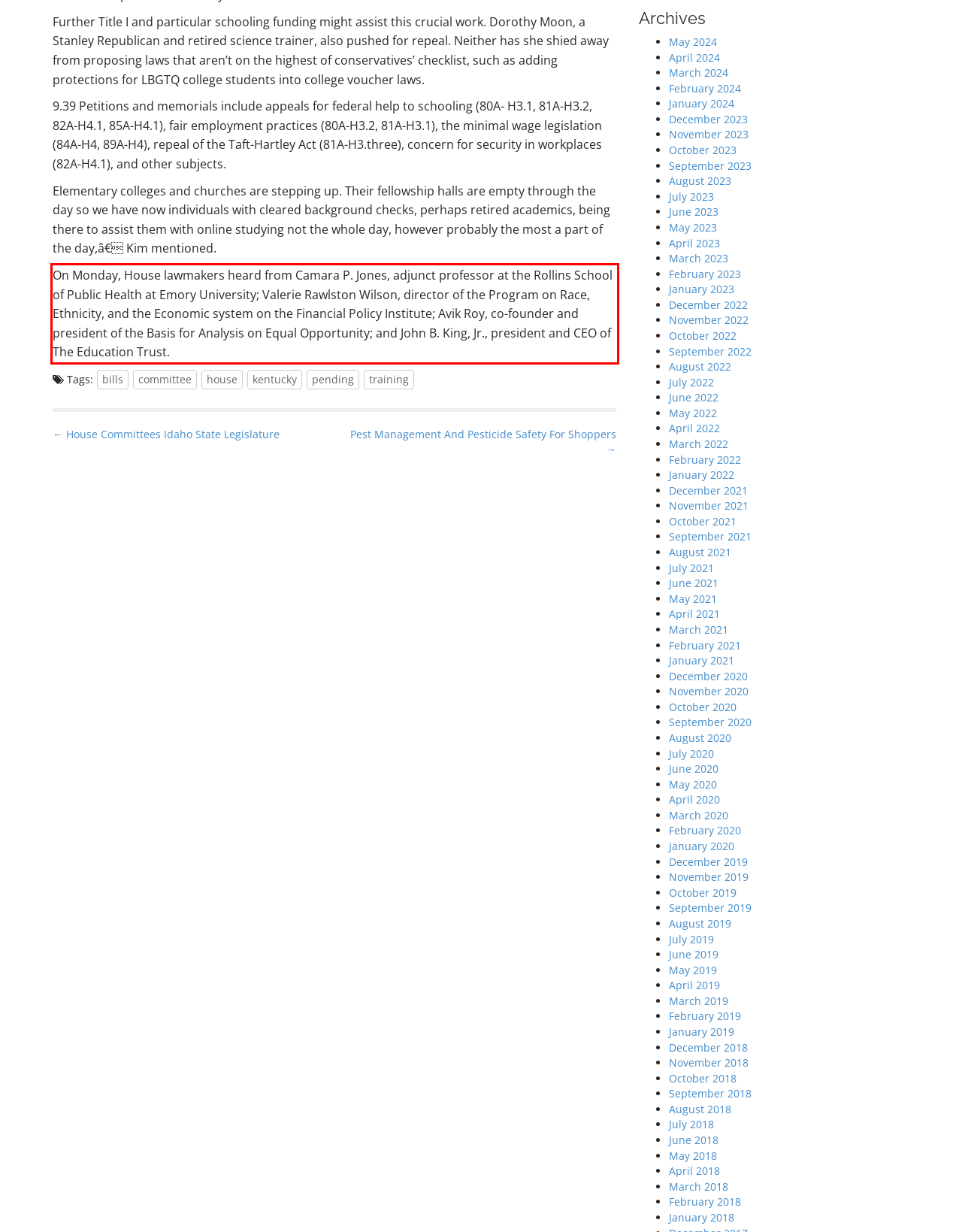Your task is to recognize and extract the text content from the UI element enclosed in the red bounding box on the webpage screenshot.

On Monday, House lawmakers heard from Camara P. Jones, adjunct professor at the Rollins School of Public Health at Emory University; Valerie Rawlston Wilson, director of the Program on Race, Ethnicity, and the Economic system on the Financial Policy Institute; Avik Roy, co-founder and president of the Basis for Analysis on Equal Opportunity; and John B. King, Jr., president and CEO of The Education Trust.